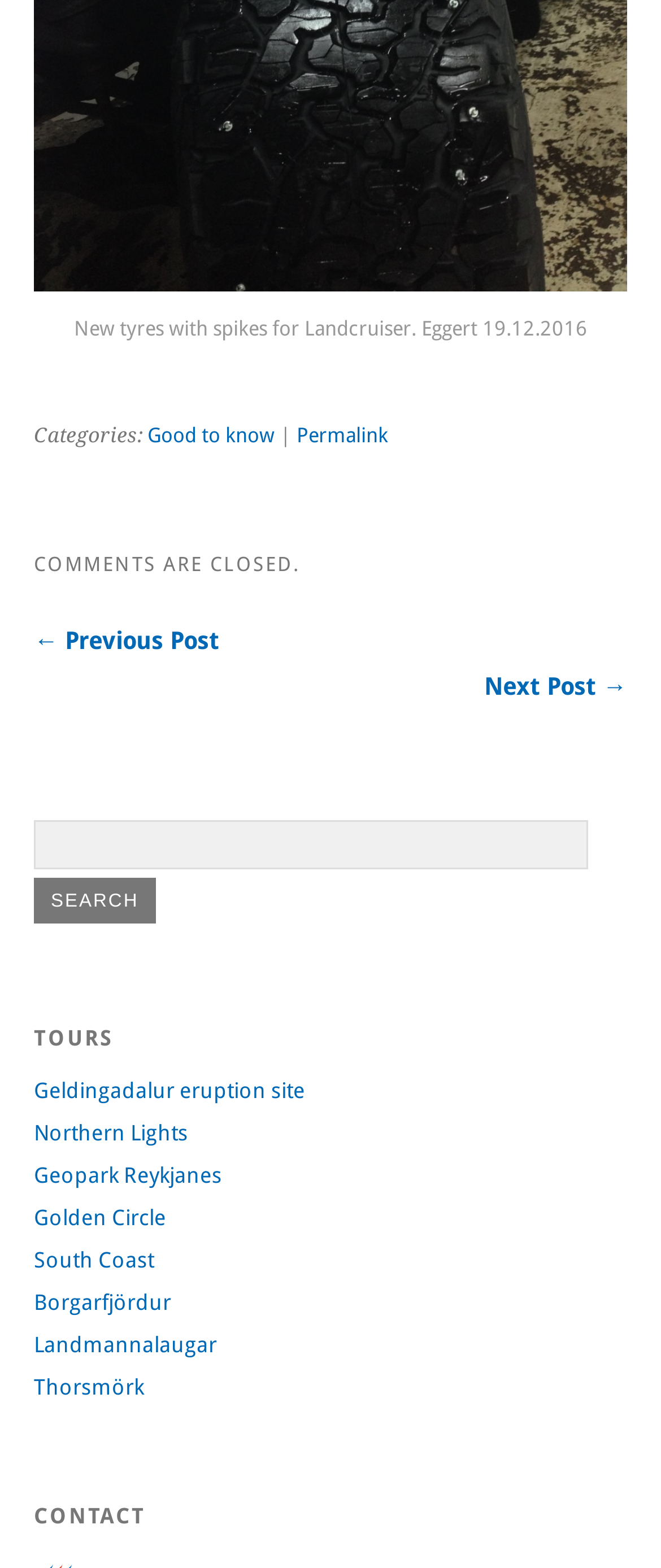What is the purpose of the search bar?
Please provide a detailed and comprehensive answer to the question.

The search bar is located near the middle of the webpage and has a textbox and a button with the text 'SEARCH'. This suggests that the purpose of the search bar is to allow users to search the website for specific content.